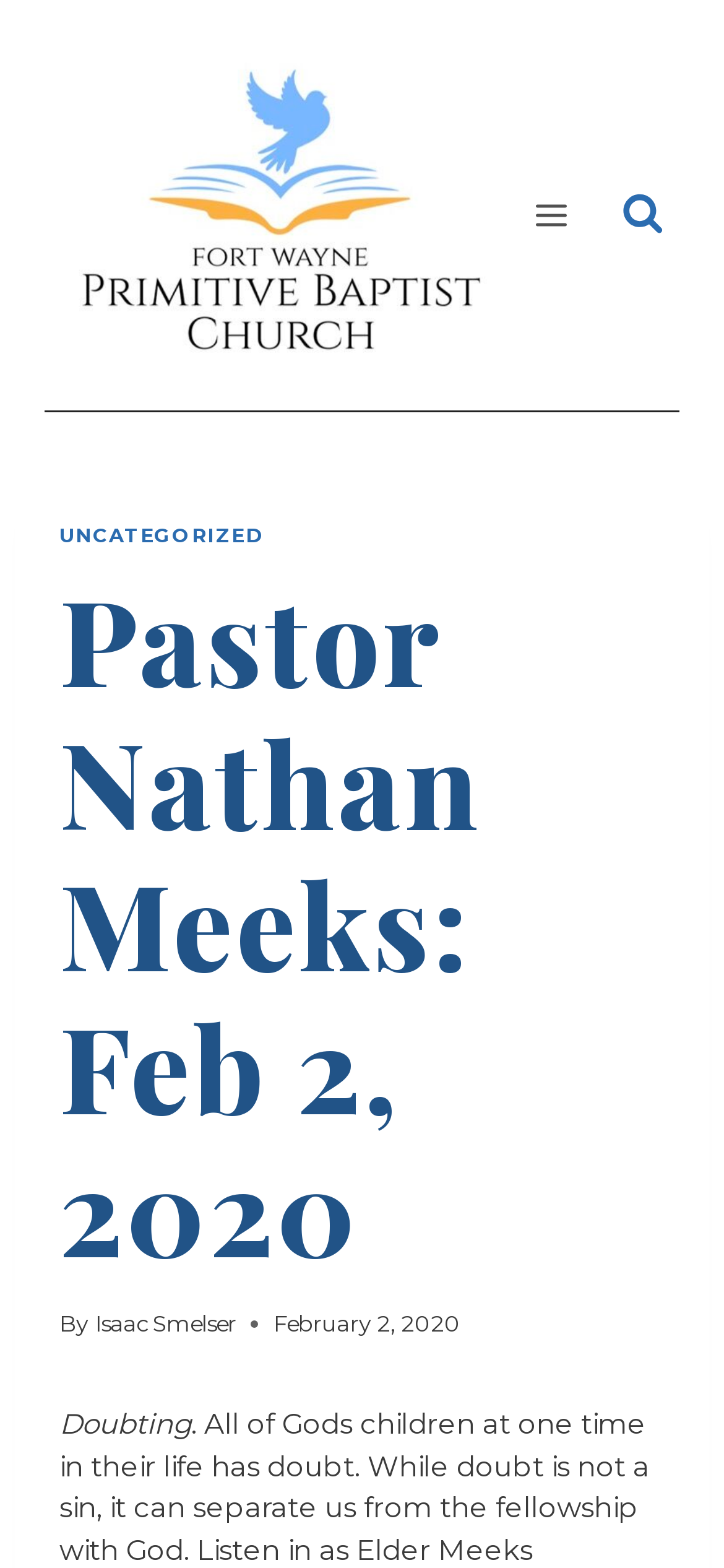Use a single word or phrase to answer the question:
What is the category of the article?

UNCATEGORIZED